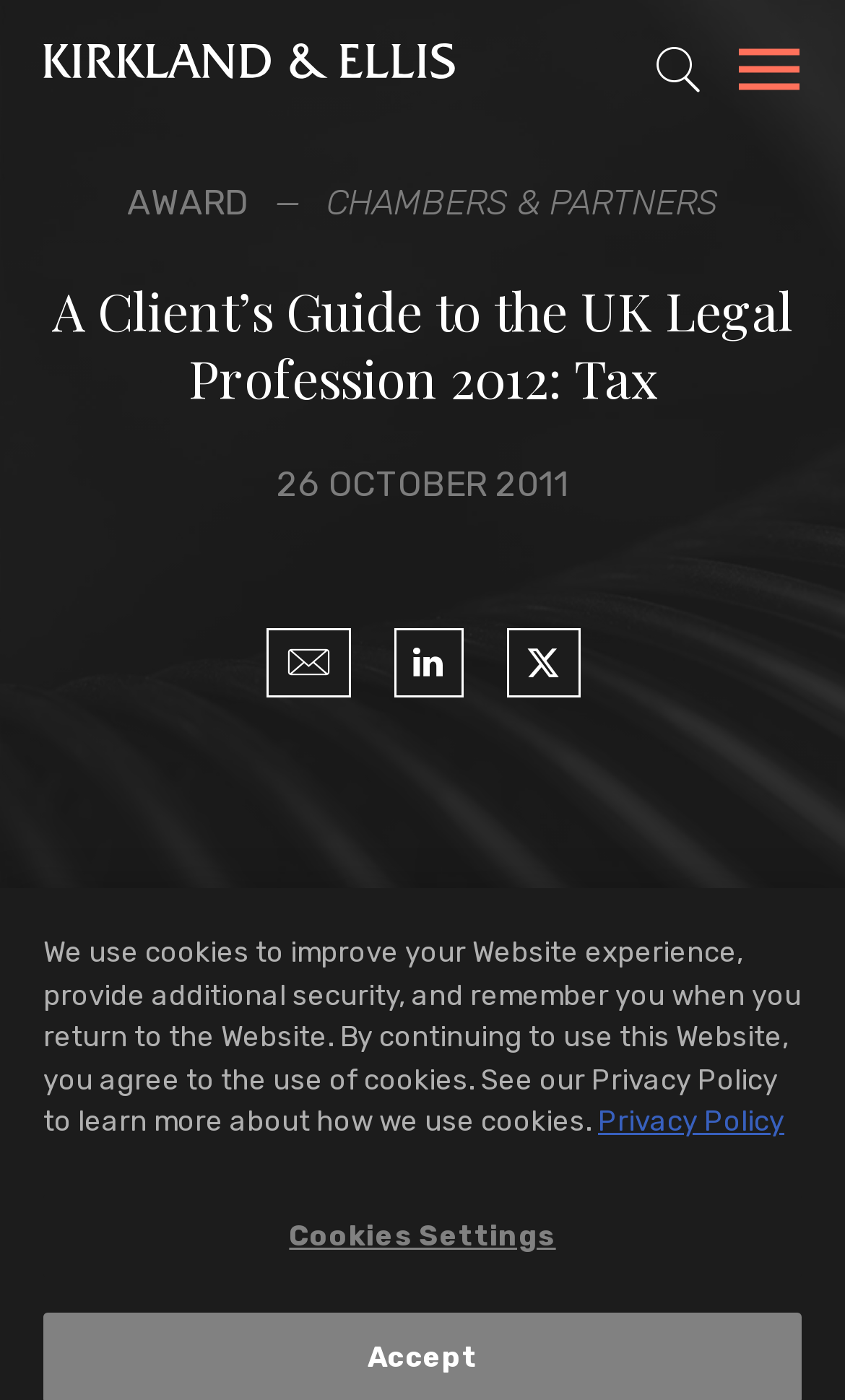Locate the bounding box coordinates of the clickable region necessary to complete the following instruction: "Click the Kirkland & Ellis LLP logo". Provide the coordinates in the format of four float numbers between 0 and 1, i.e., [left, top, right, bottom].

[0.051, 0.031, 0.538, 0.057]